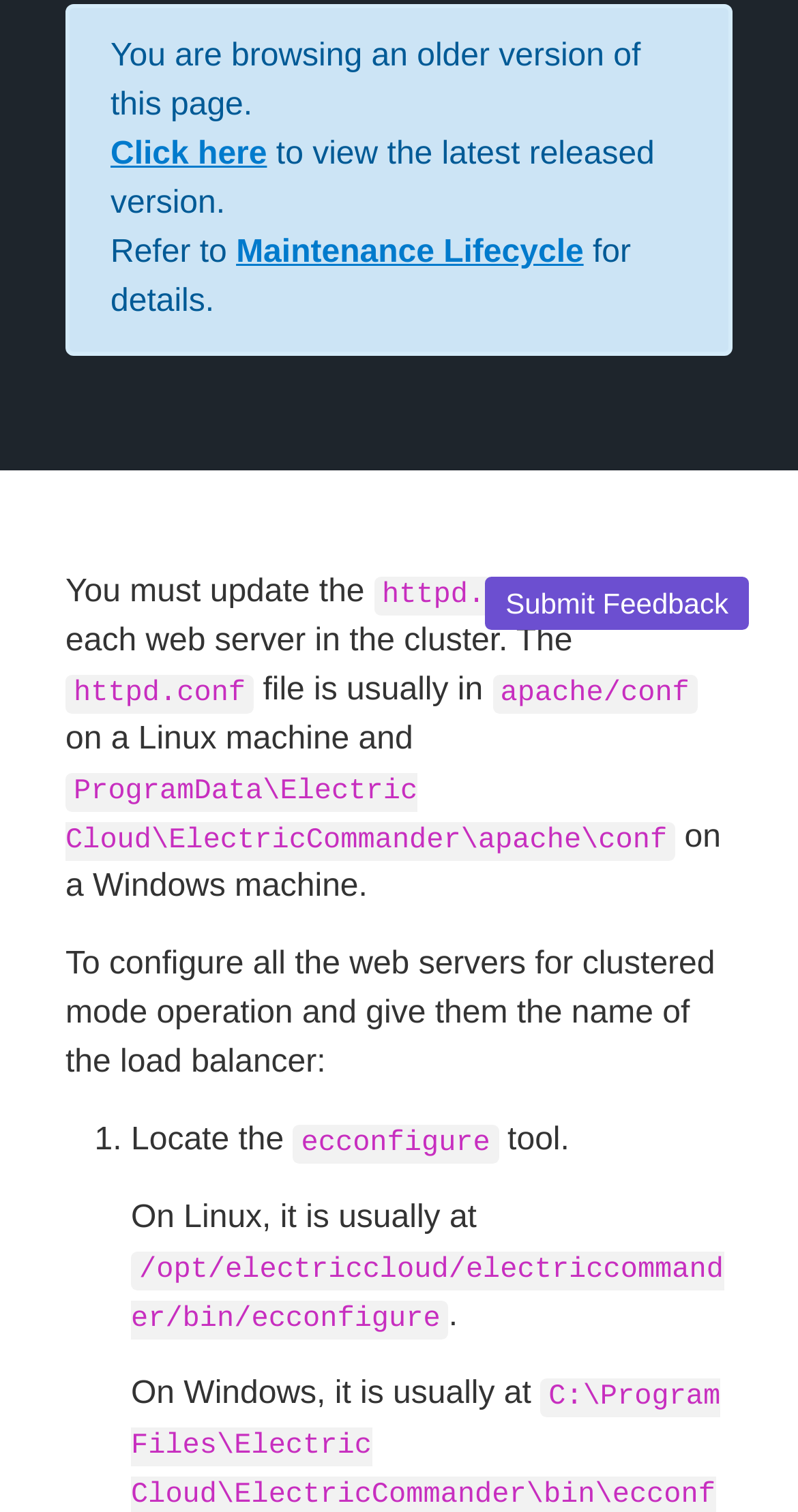Based on the element description, predict the bounding box coordinates (top-left x, top-left y, bottom-right x, bottom-right y) for the UI element in the screenshot: parent_node: Enable dark mode

[0.082, 0.189, 0.123, 0.216]